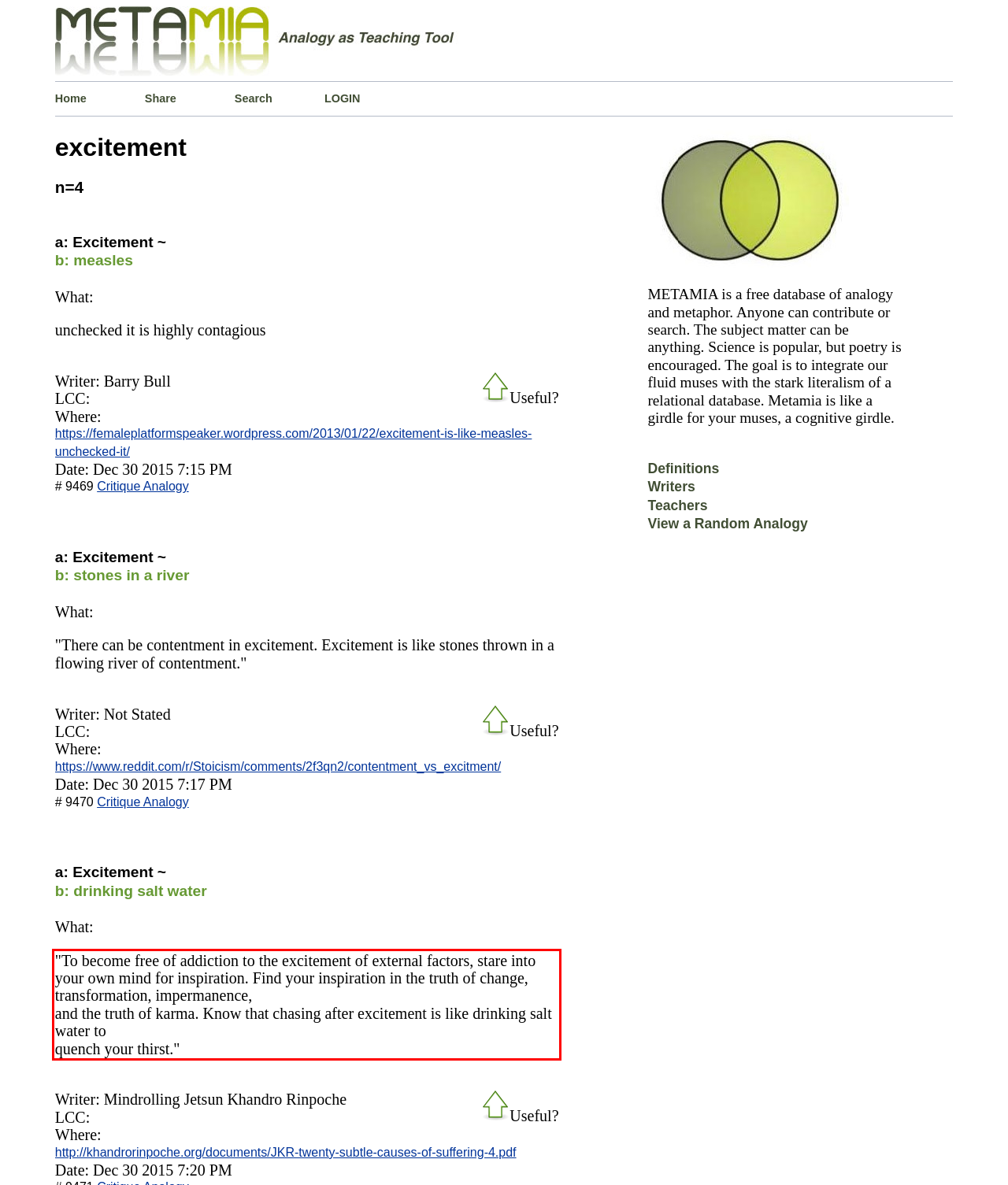You are provided with a screenshot of a webpage containing a red bounding box. Please extract the text enclosed by this red bounding box.

"To become free of addiction to the excitement of external factors, stare into your own mind for inspiration. Find your inspiration in the truth of change, transformation, impermanence, and the truth of karma. Know that chasing after excitement is like drinking salt water to quench your thirst."